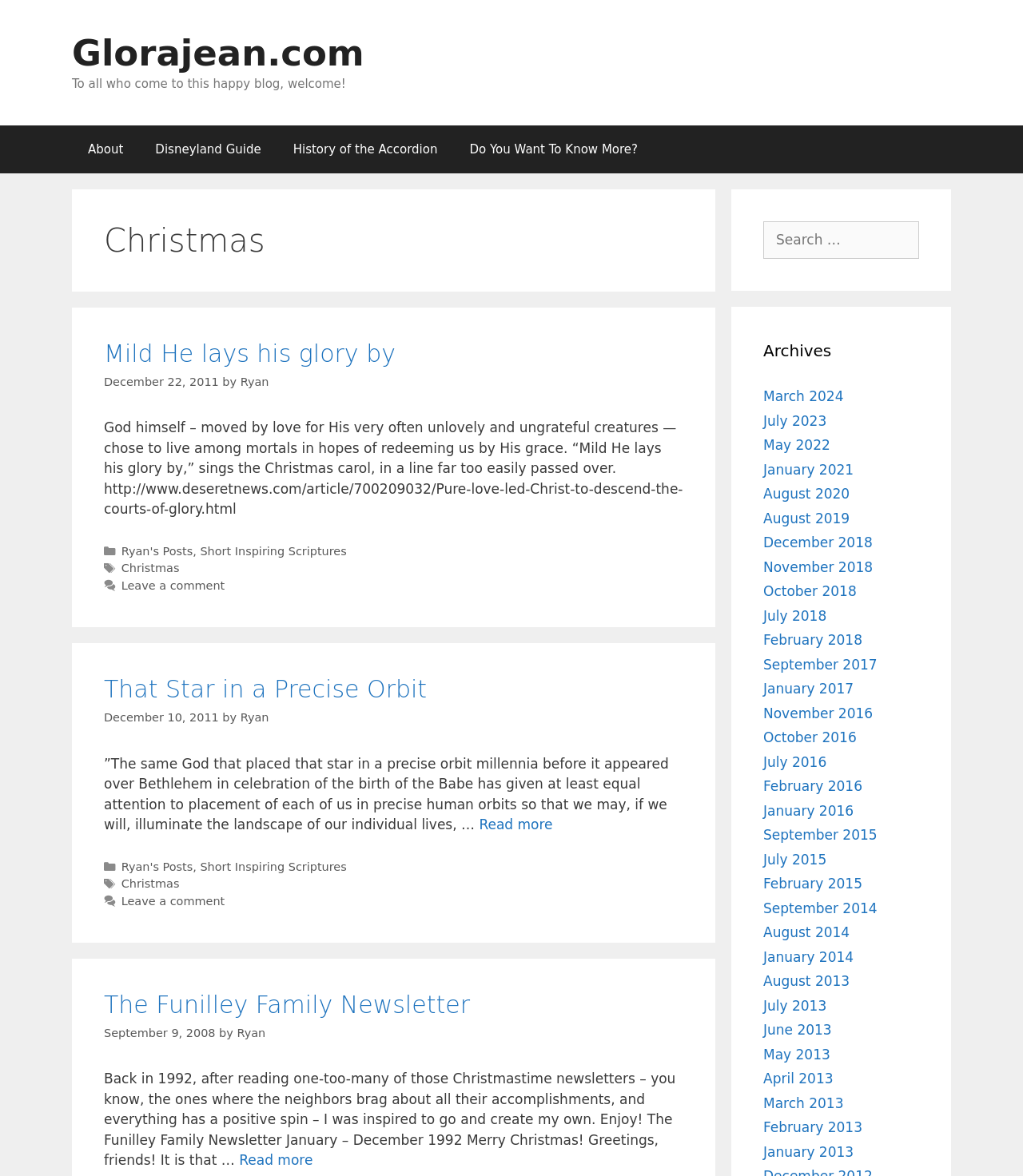Determine the bounding box coordinates for the clickable element to execute this instruction: "View archives". Provide the coordinates as four float numbers between 0 and 1, i.e., [left, top, right, bottom].

[0.746, 0.288, 0.898, 0.308]